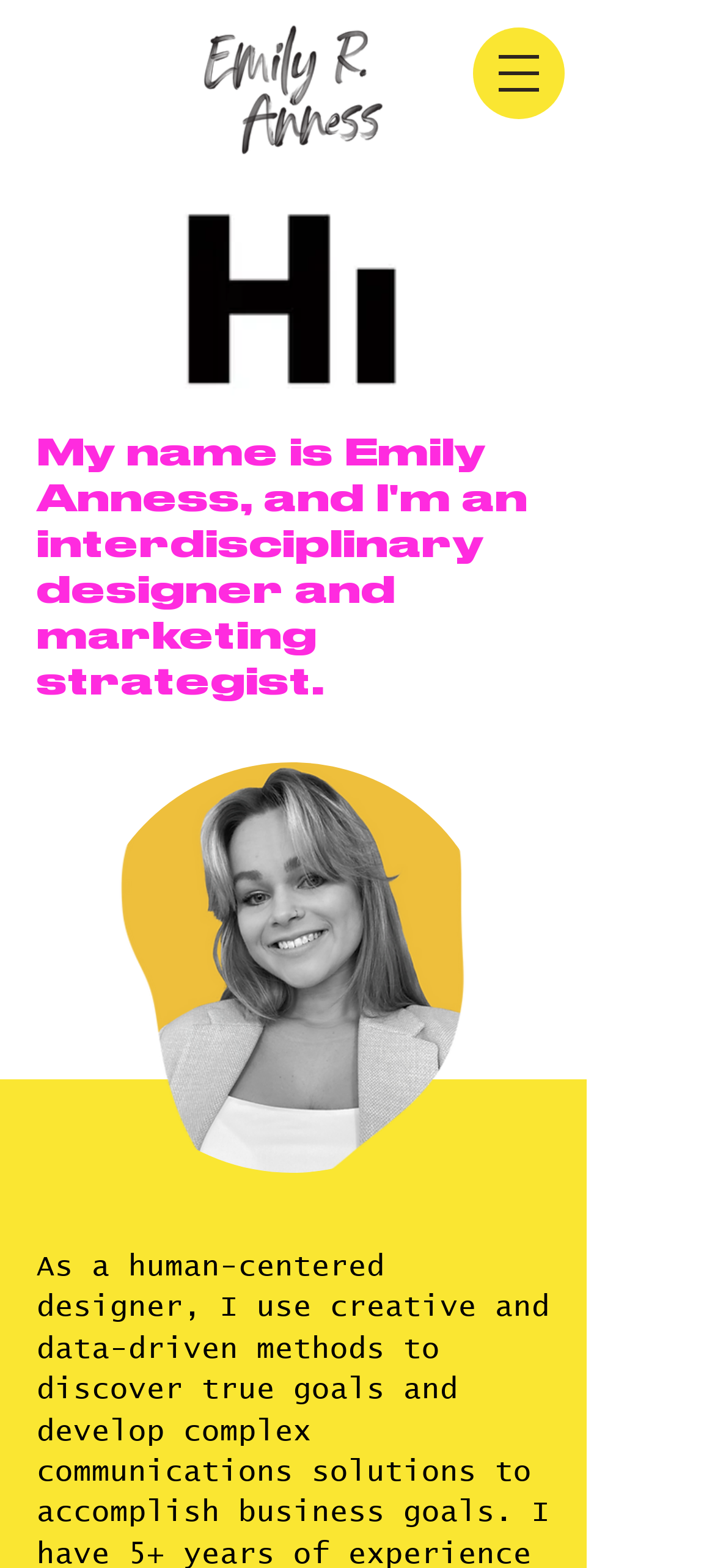Calculate the bounding box coordinates of the UI element given the description: "aria-label="Play video"".

[0.051, 0.117, 0.769, 0.262]